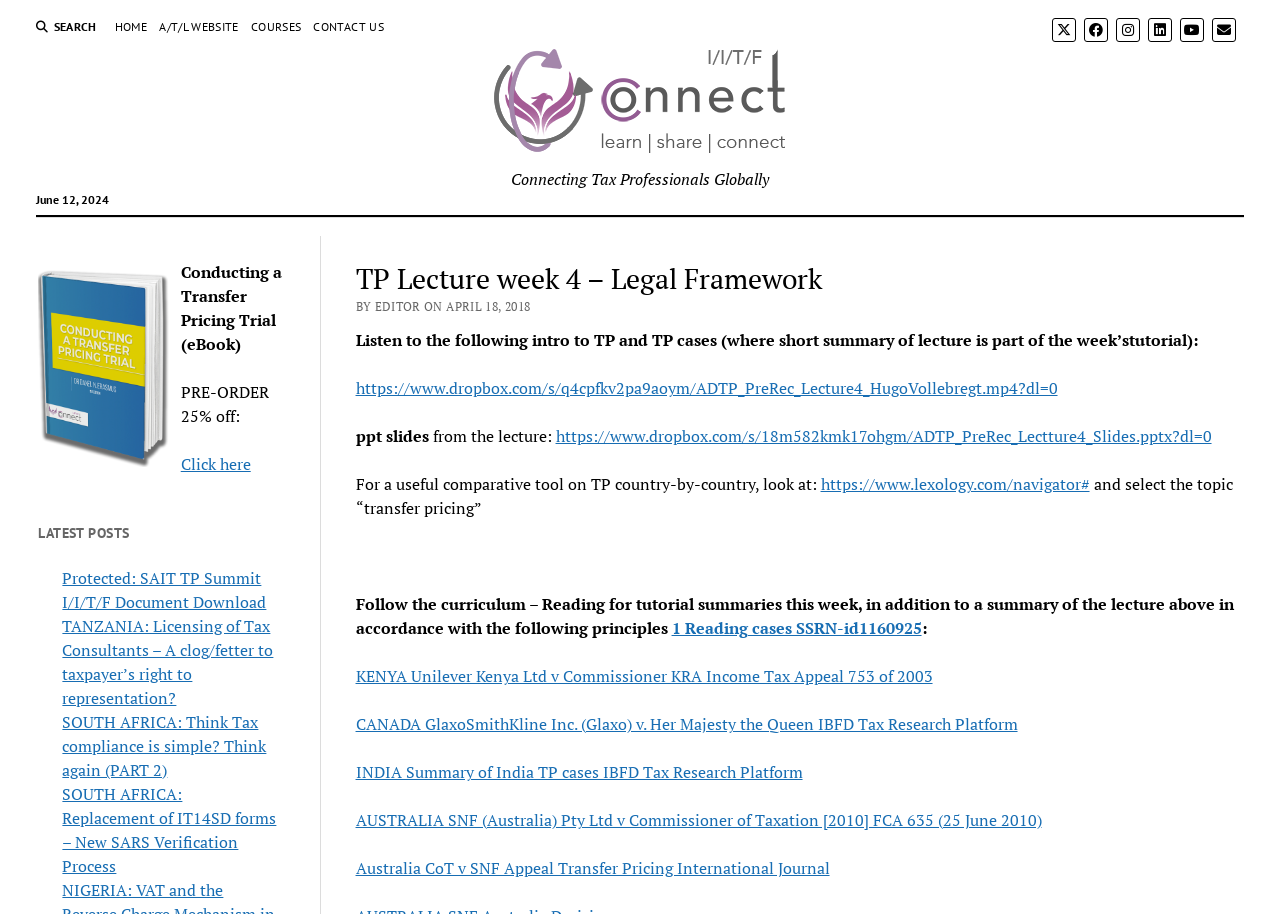Identify the coordinates of the bounding box for the element that must be clicked to accomplish the instruction: "Go to the home page".

[0.09, 0.02, 0.115, 0.039]